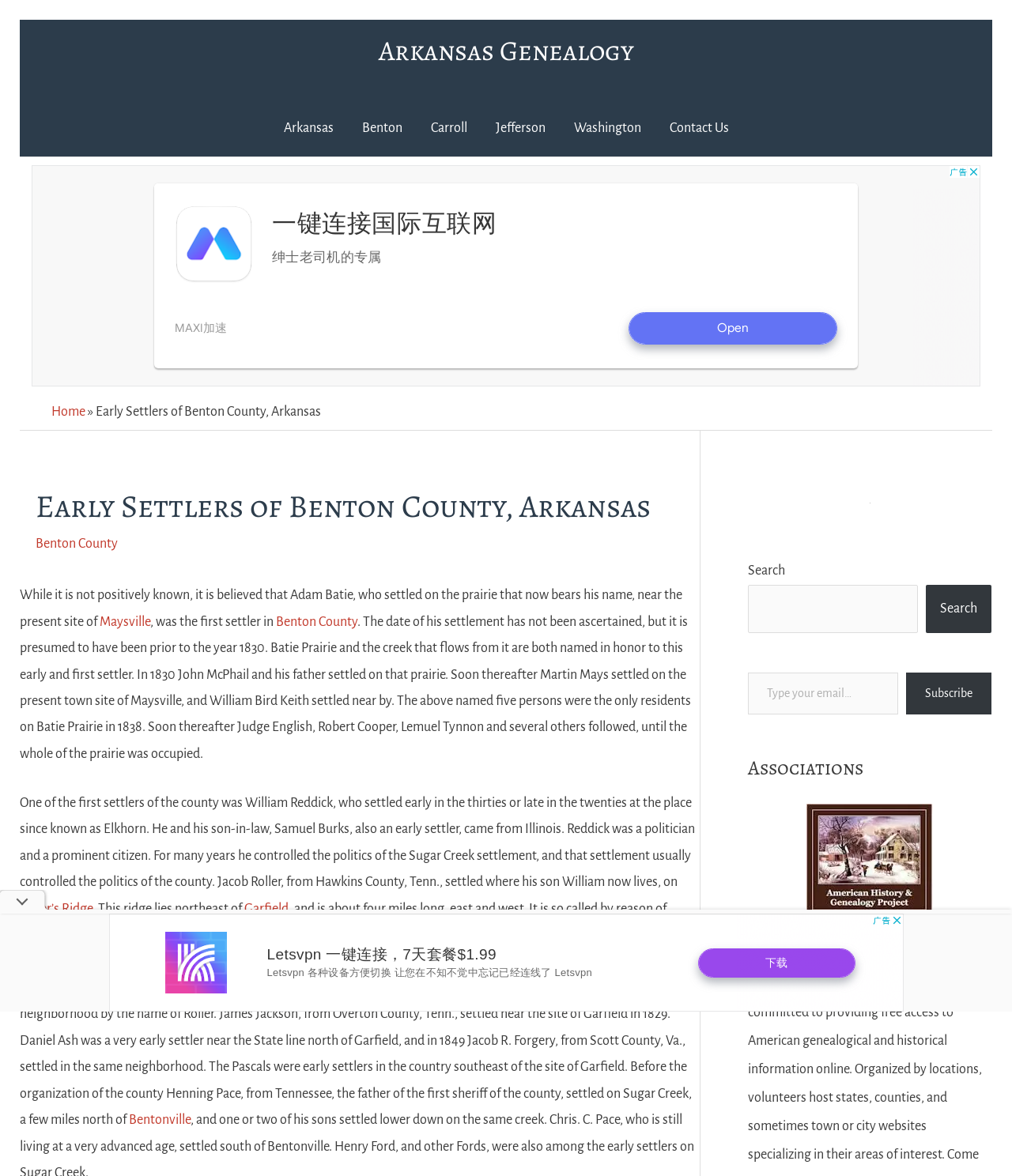Please answer the following question using a single word or phrase: What is the name of the project mentioned in the webpage?

American History & Genealogy Project